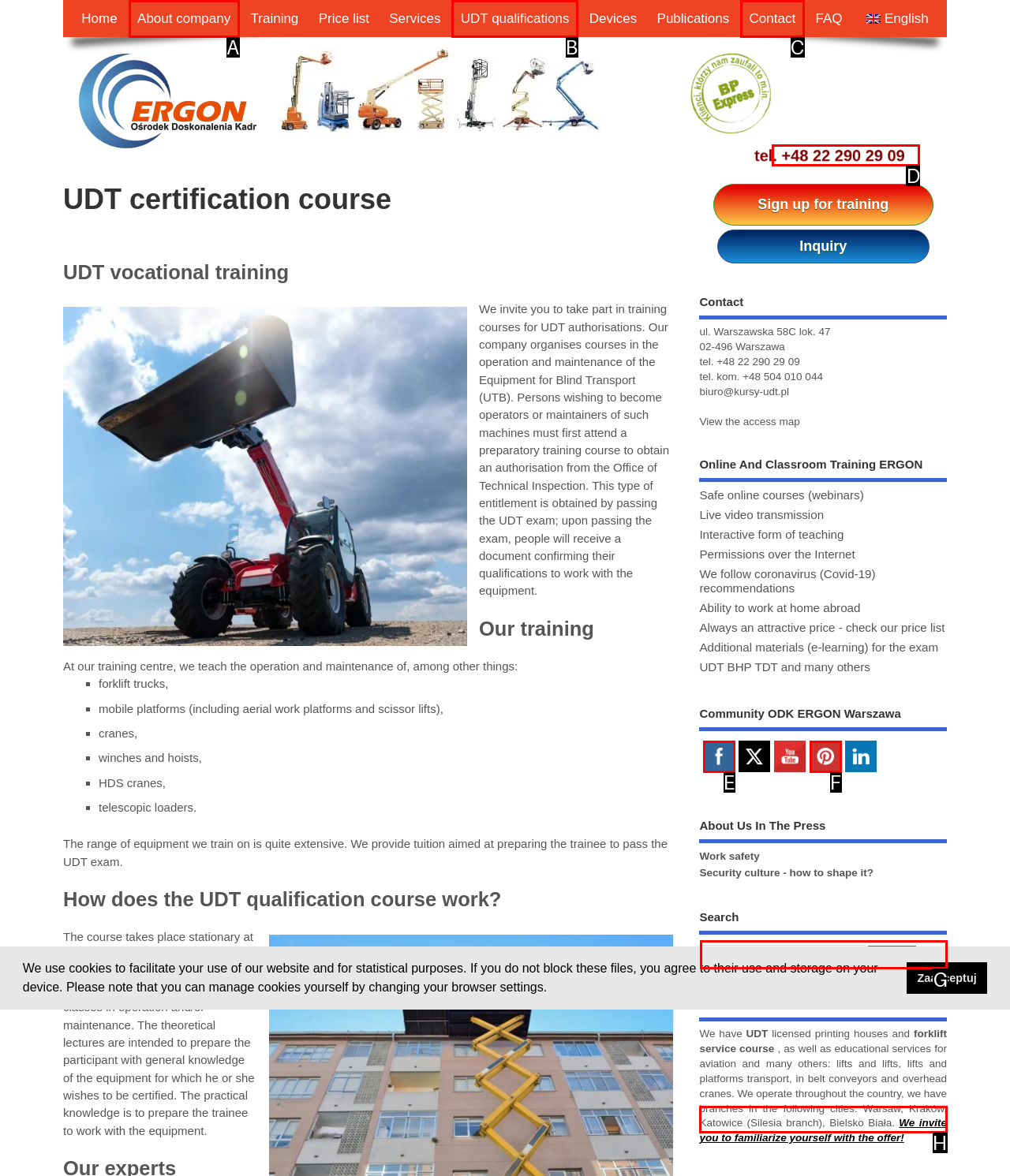Identify the HTML element to select in order to accomplish the following task: Click on the 'Advanced' link
Reply with the letter of the chosen option from the given choices directly.

None